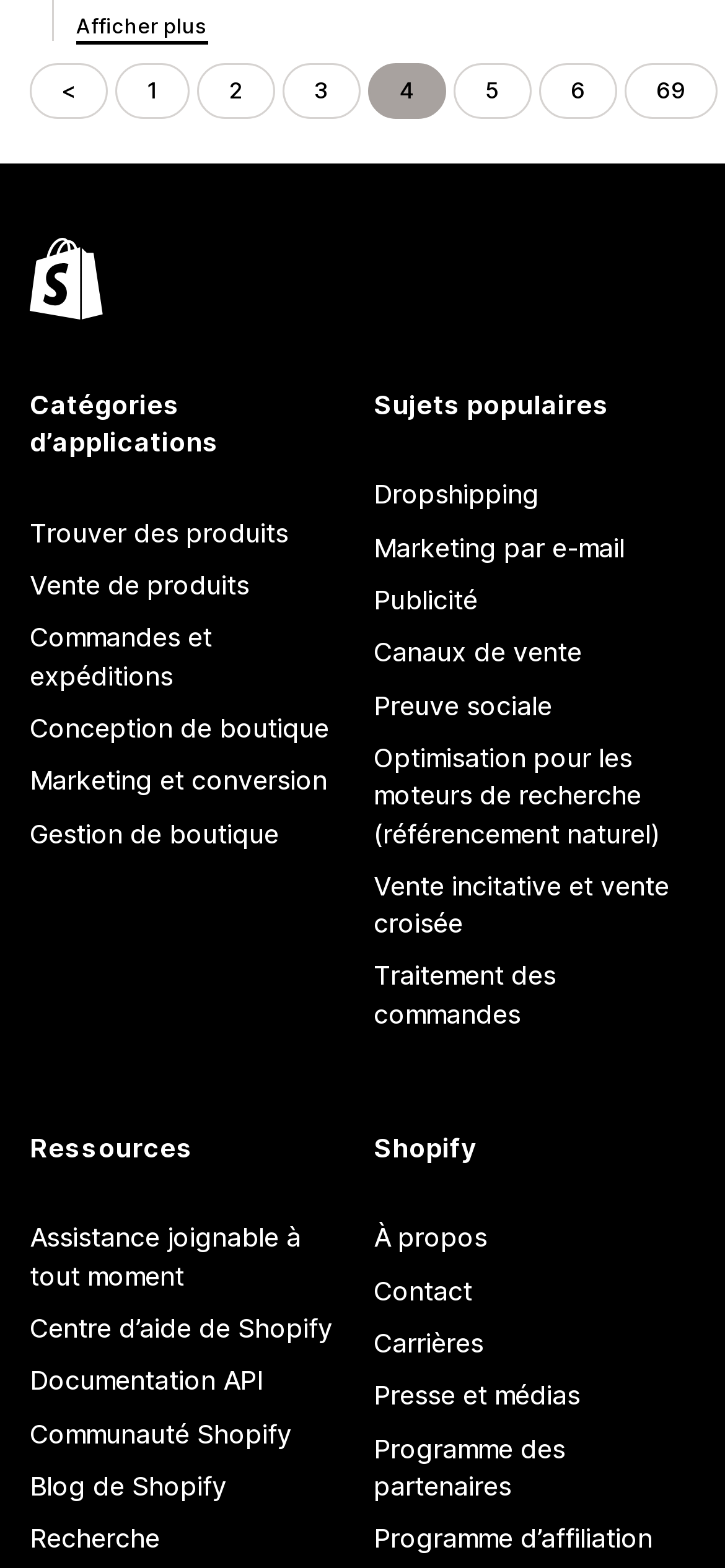Use a single word or phrase to answer the question: 
What is the last topic in the 'Sujets populaires' section?

Vente incitative et vente croisée